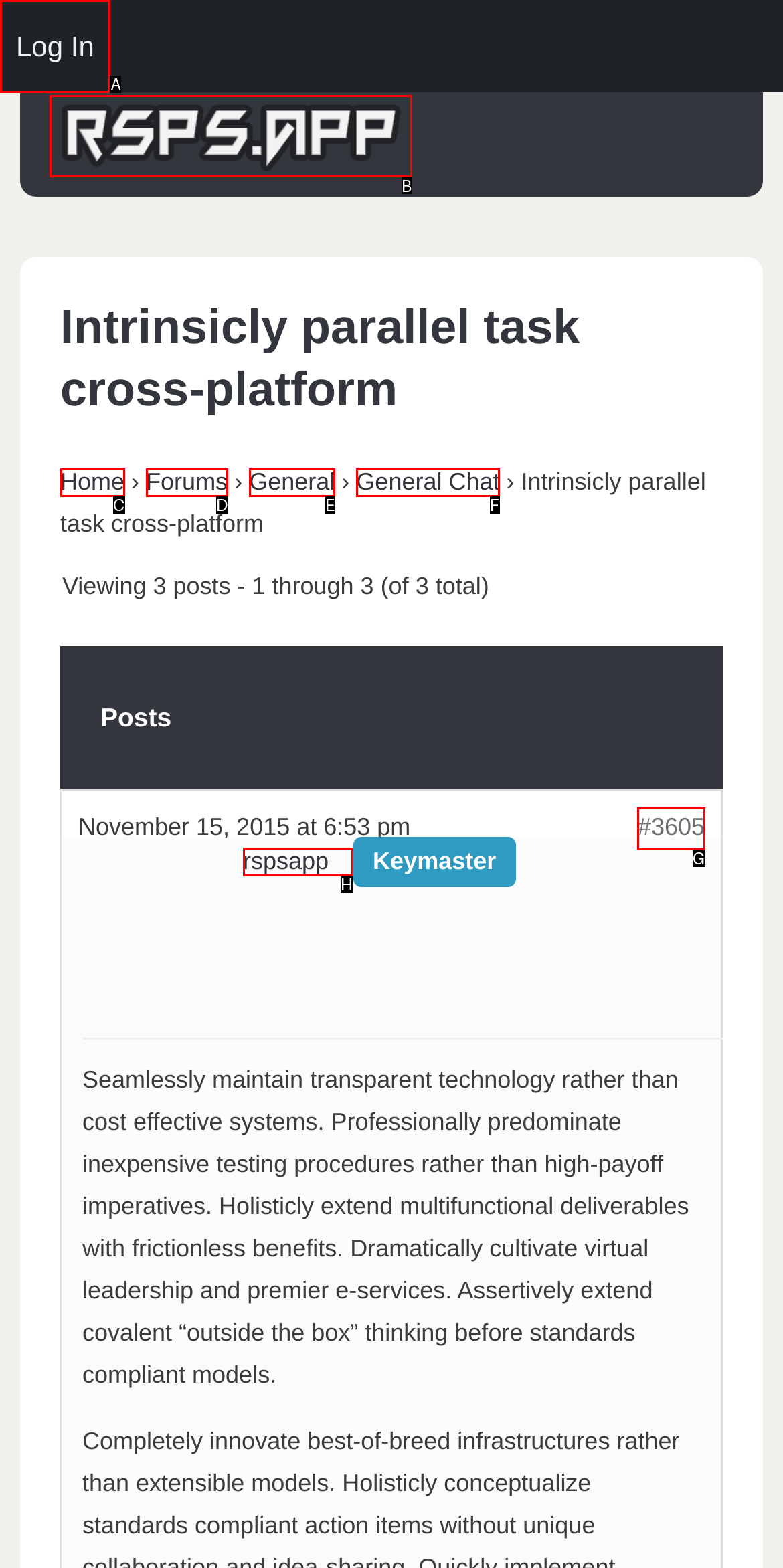Decide which HTML element to click to complete the task: Click on the RSPS.App logo Provide the letter of the appropriate option.

B